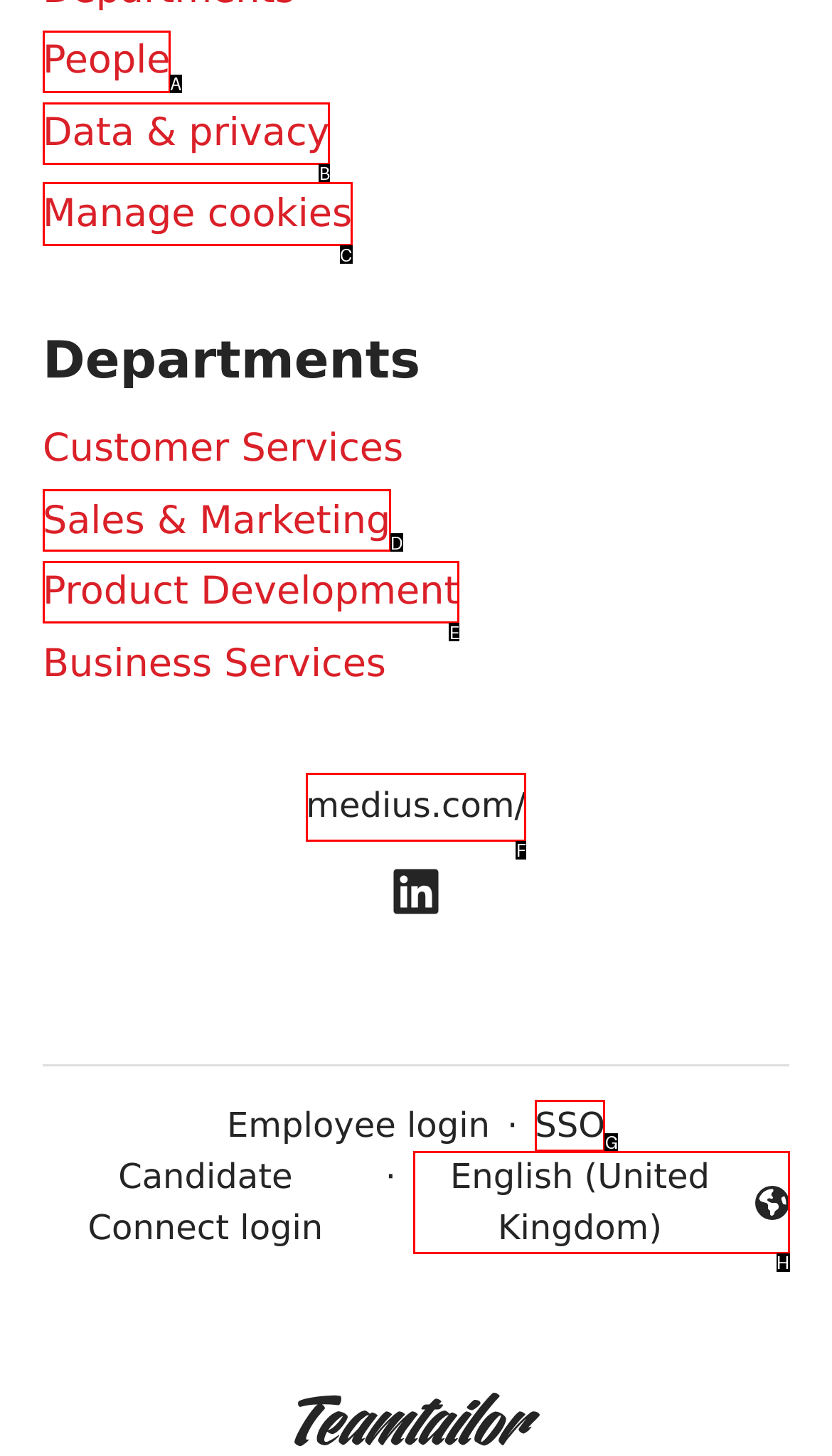Determine the correct UI element to click for this instruction: Switch to English language. Respond with the letter of the chosen element.

H